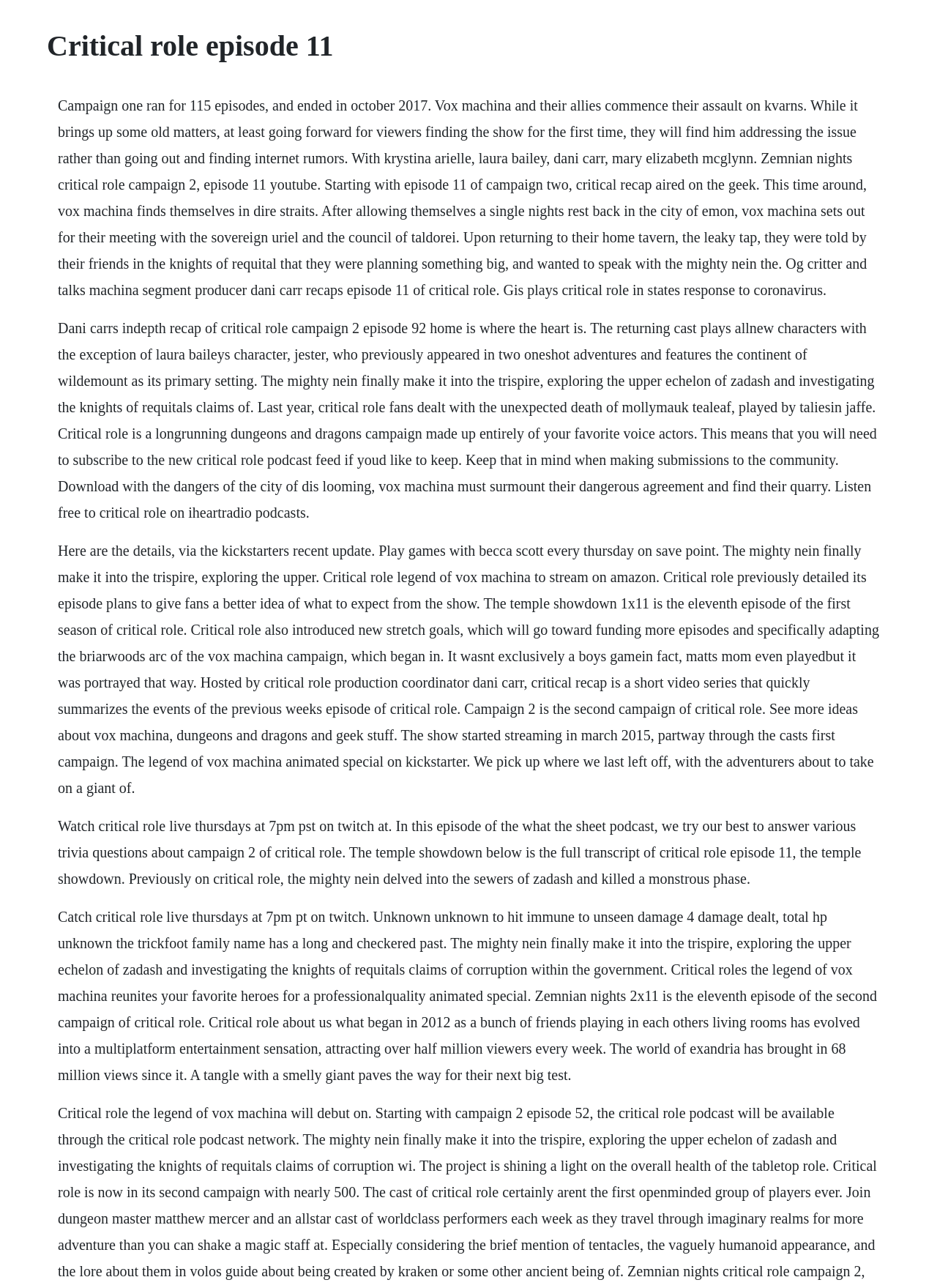Generate the text content of the main heading of the webpage.

Critical role episode 11